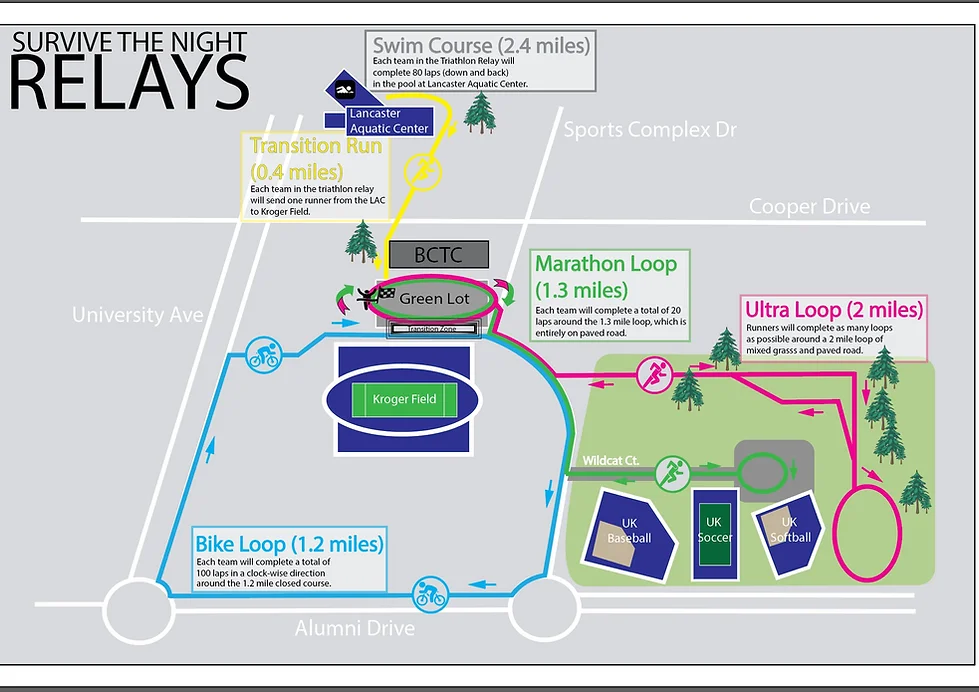Describe the image thoroughly.

The image depicts a detailed race map for the "Survive the Night Relays," held at the University of Kentucky athletic facilities. This map outlines the various segments of the event, which include designated areas for swimming, biking, and running transitions.

Key features visible in the map include:
- **Swim Course**: A designated area for swimming, noted as comprising 80 laps in the Lancaster Aquatic Center pool.
- **Transition Run**: A transition area marked at 0.4 miles long, leading from the aquatic center to Kroger Field, with one runner from each team participating.
- **Loops for Running**: Clear paths are marked for both the Marathon Loop (1.3 miles) and the Ultra Loop (2 miles), indicating laps that teams will need to complete.
- **Bike Loop**: A circular path measuring 1.2 miles, where teams must complete a cumulative total of 100 laps clockwise.

The layout includes labeled sections for the BCTC, Kroger Field, and different sports facilities, all interconnected with arrows indicating the direction of movement. This map is essential for participants to navigate the event efficiently, enhancing their experience during the relays.